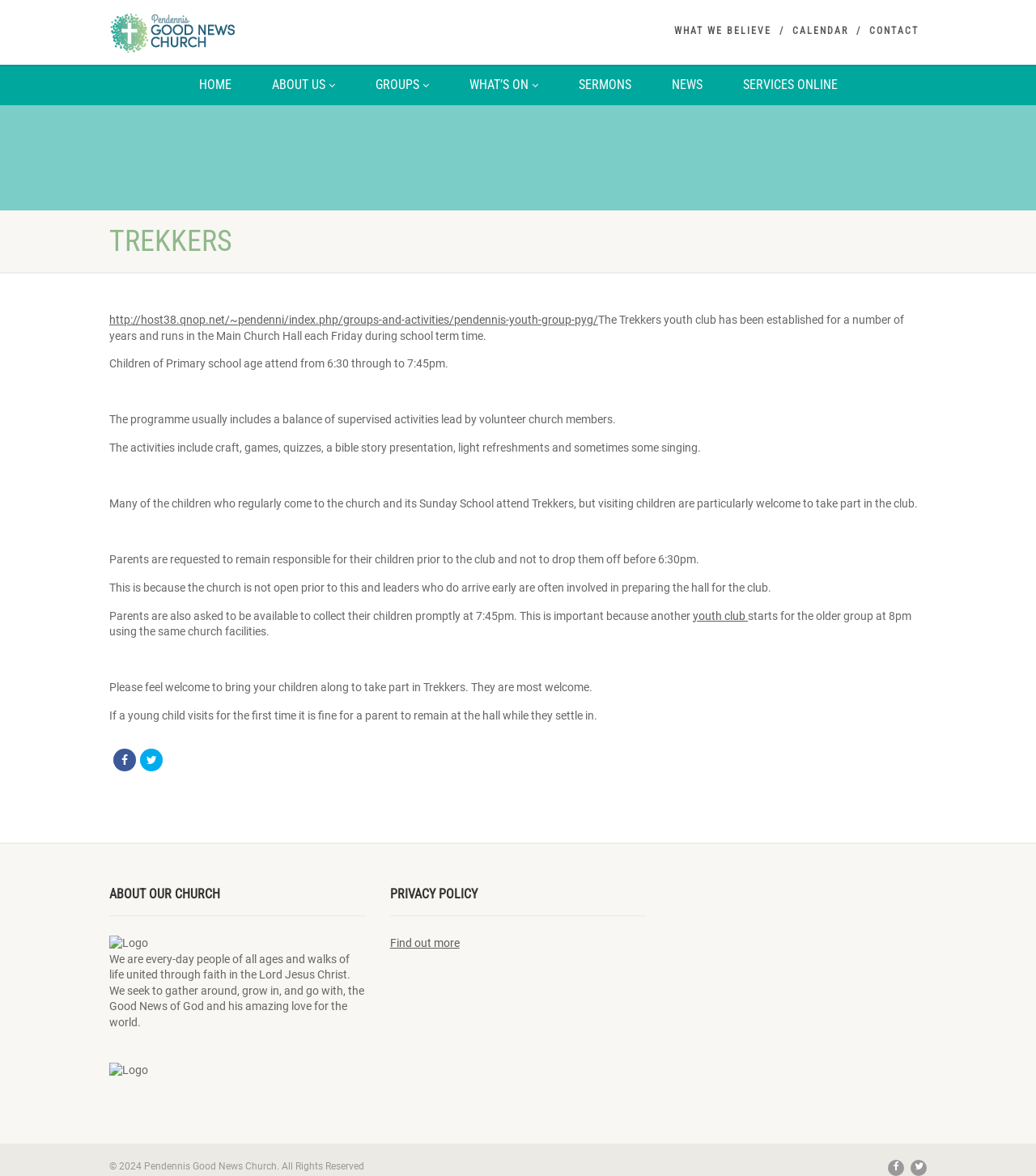For the following element description, predict the bounding box coordinates in the format (top-left x, top-left y, bottom-right x, bottom-right y). All values should be floating point numbers between 0 and 1. Description: Contact

[0.839, 0.021, 0.887, 0.032]